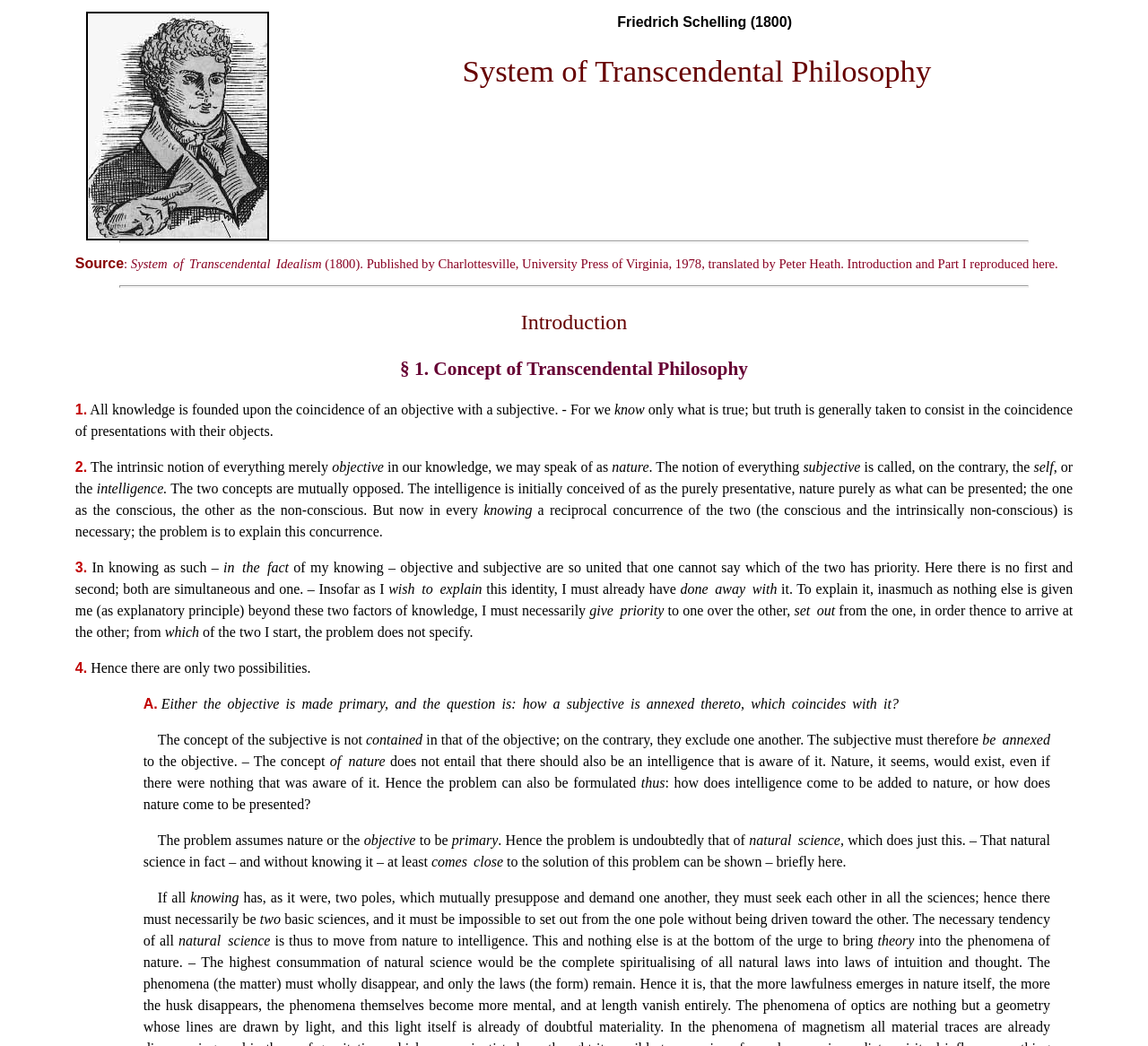What is the publisher of the book?
Using the information presented in the image, please offer a detailed response to the question.

The publisher of the book can be found in the StaticText element with the text '(1800). Published by Charlottesville, University Press of Virginia, 1978, translated by Peter Heath.' which provides information about the book.